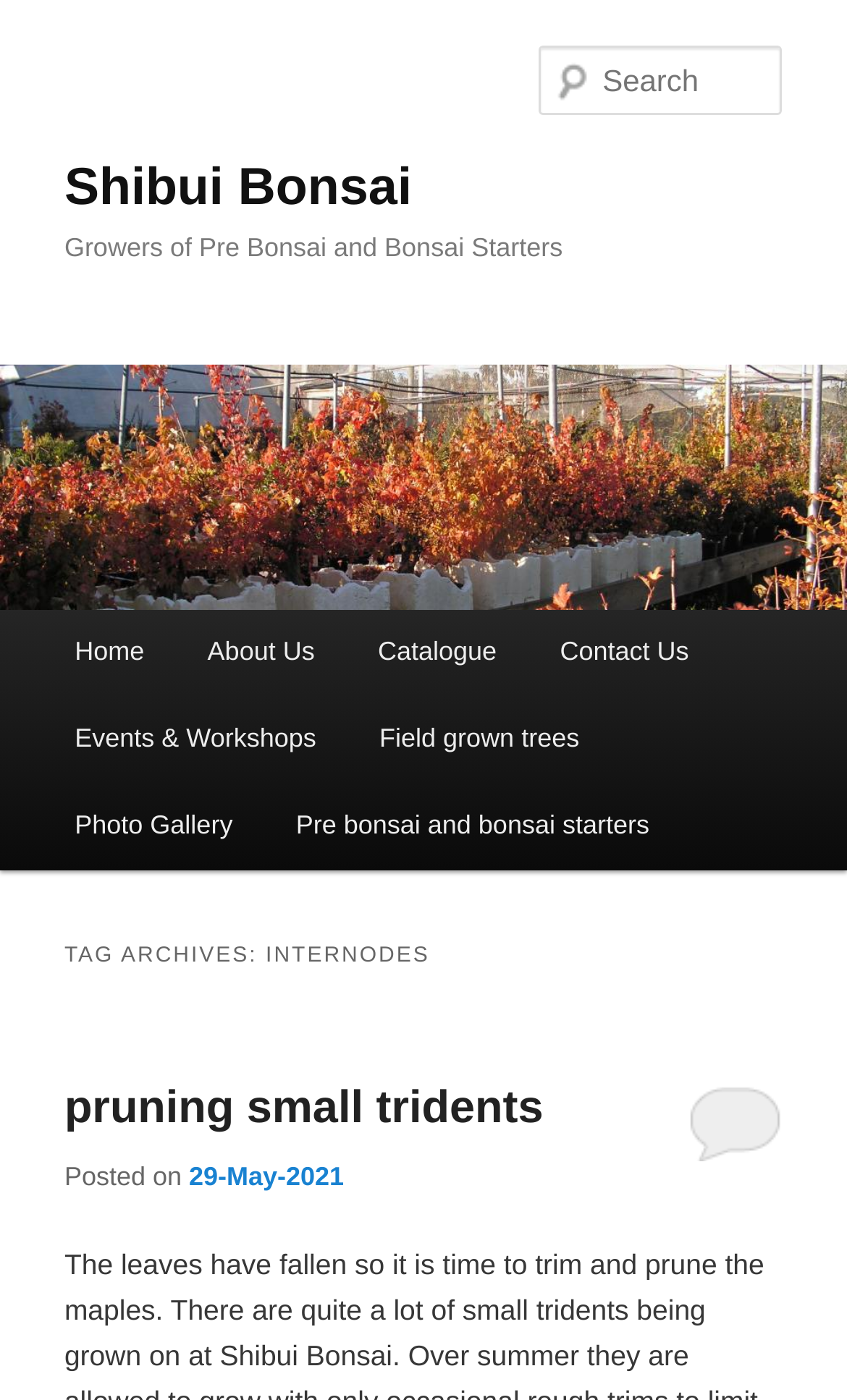Please provide the bounding box coordinates for the element that needs to be clicked to perform the following instruction: "View catalogue". The coordinates should be given as four float numbers between 0 and 1, i.e., [left, top, right, bottom].

[0.409, 0.435, 0.624, 0.497]